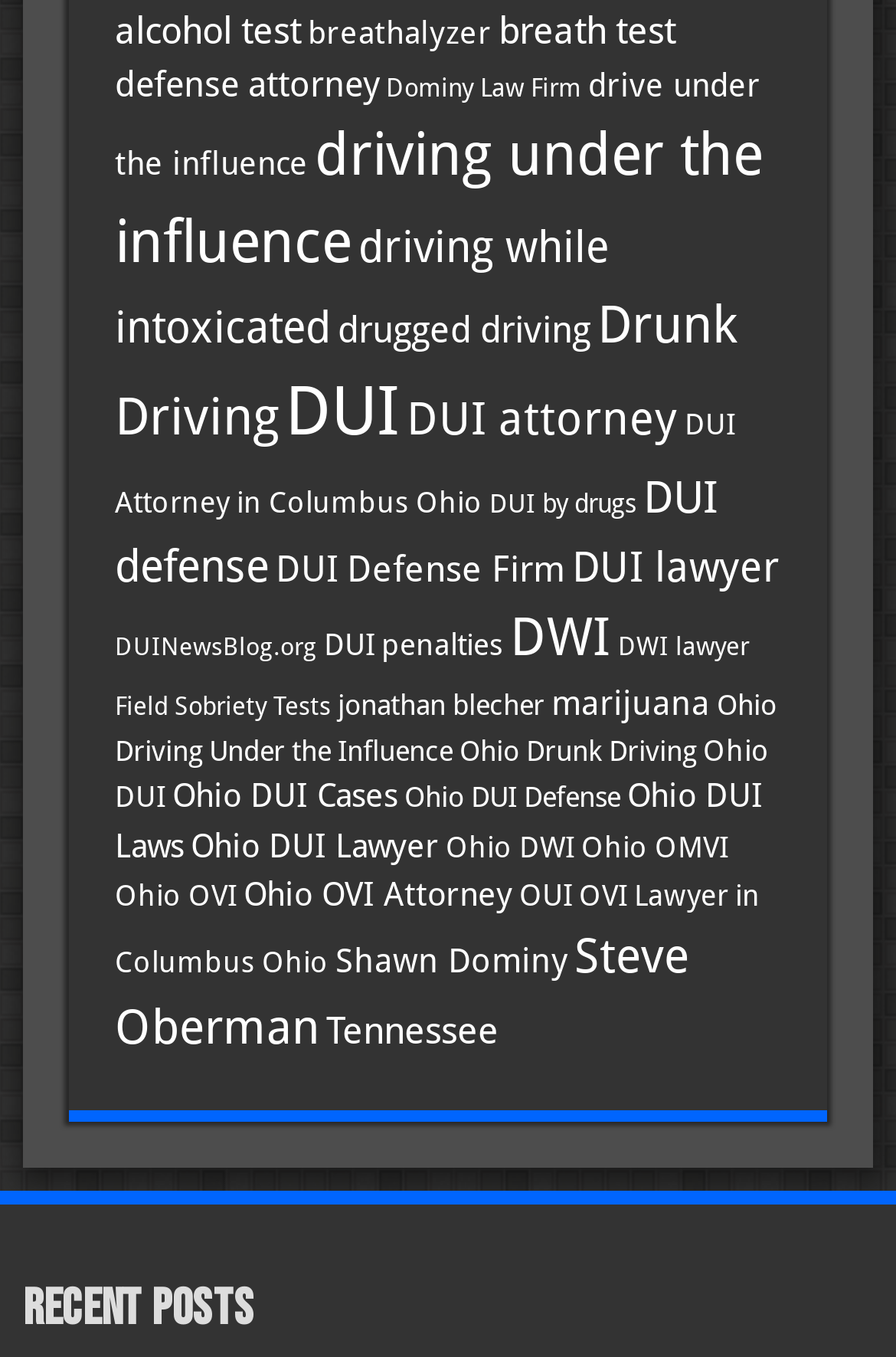Using the element description provided, determine the bounding box coordinates in the format (top-left x, top-left y, bottom-right x, bottom-right y). Ensure that all values are floating point numbers between 0 and 1. Element description: DUI Attorney in Columbus Ohio

[0.128, 0.301, 0.821, 0.384]